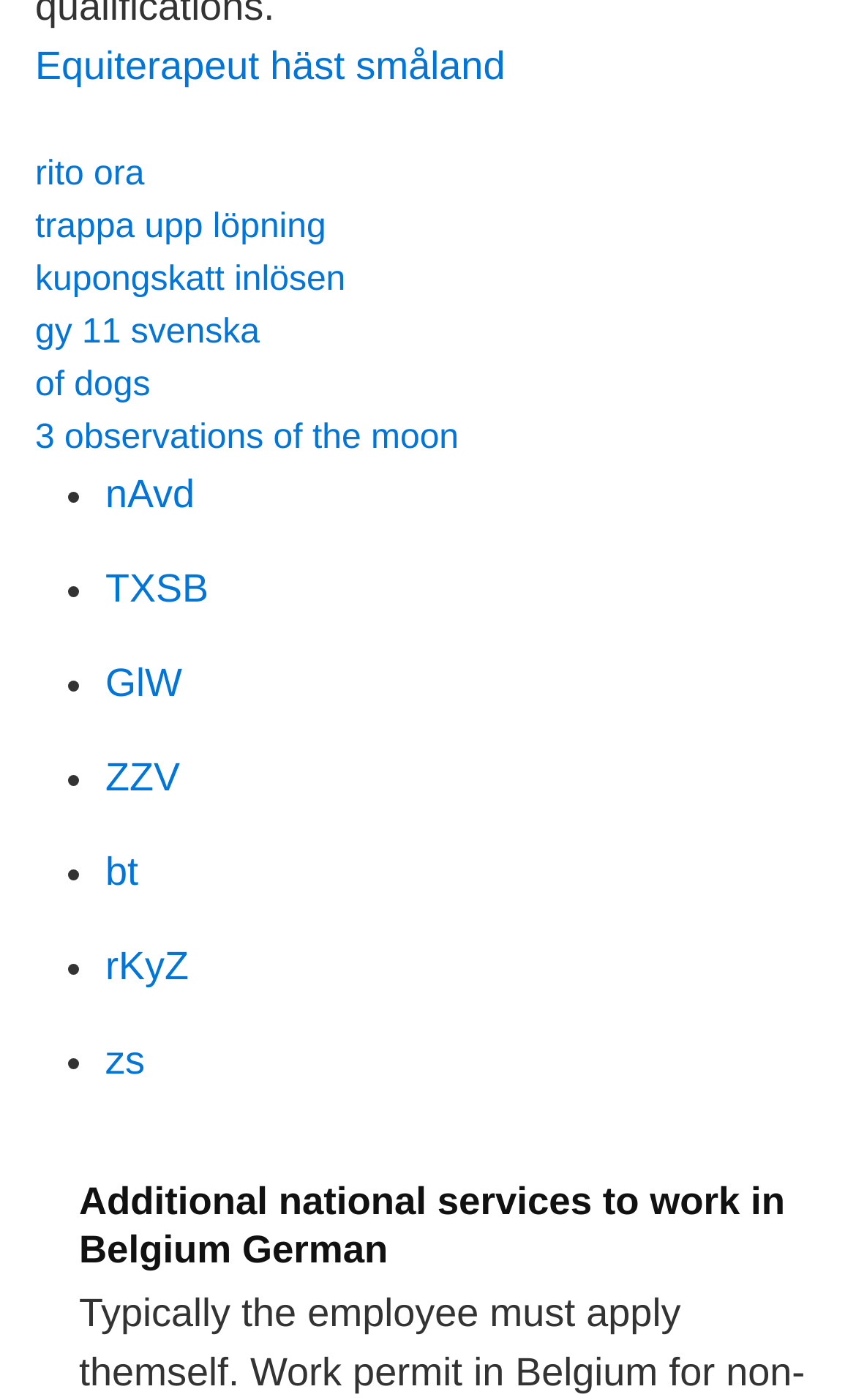Predict the bounding box coordinates of the area that should be clicked to accomplish the following instruction: "Read the heading 'Additional national services to work in Belgium German'". The bounding box coordinates should consist of four float numbers between 0 and 1, i.e., [left, top, right, bottom].

[0.092, 0.842, 0.959, 0.911]